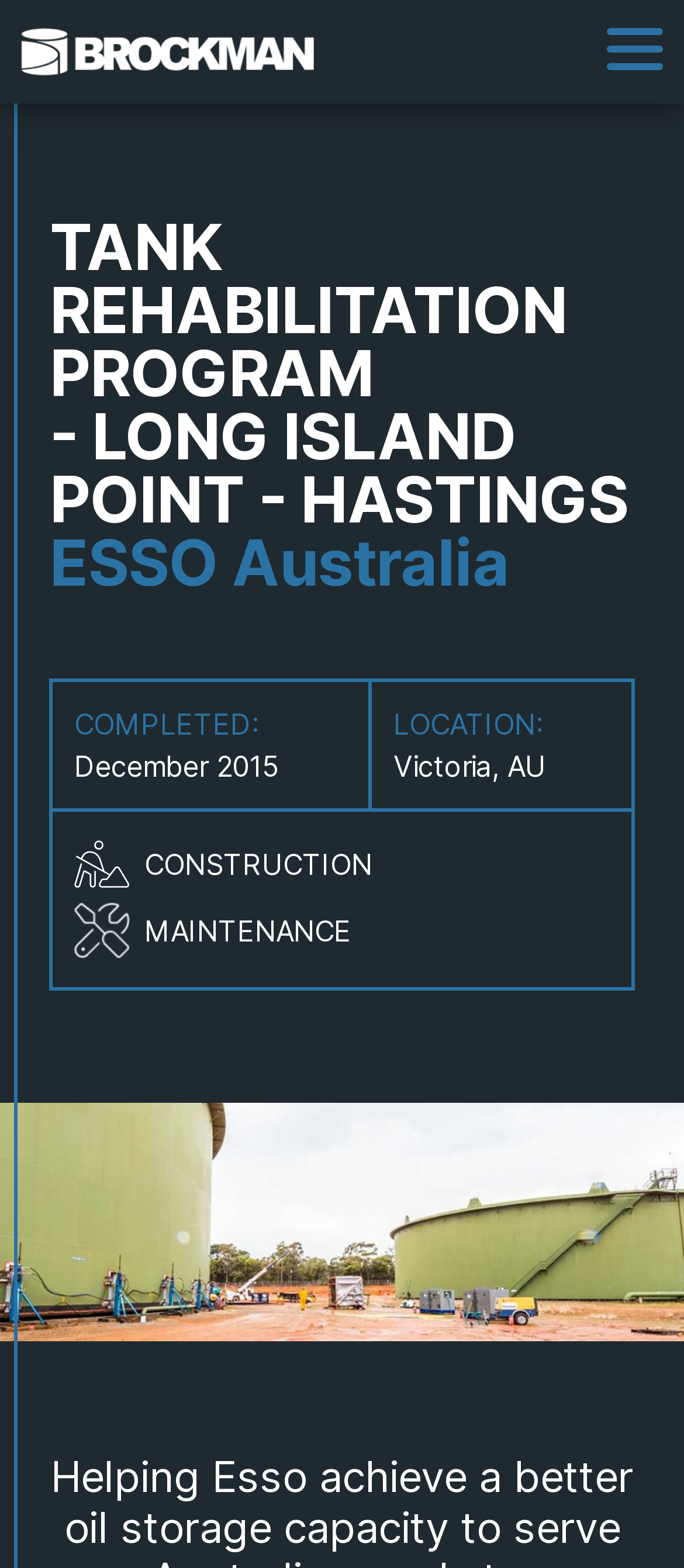Write an exhaustive caption that covers the webpage's main aspects.

The webpage is about the Tank Rehabilitation Program at Long Island Point, Hastings, for Esso Australia. At the top of the page, there is a navigation section with a link to Brockman Engineering, accompanied by an image of the company's logo. Next to it, there is a menu button. 

Below the navigation section, there is a prominent heading that reads "TANK REHABILITATION PROGRAM - LONG ISLAND POINT - HASTINGS ESSO Australia". Underneath the heading, there is a table with two rows. The first row contains two grid cells, one with the text "COMPLETED: December 2015" and the other with the text "LOCATION: Victoria, AU". The second row has one grid cell with the text "Construction CONSTRUCTION Maintenance MAINTENANCE", accompanied by two small images, one representing construction and the other representing maintenance.